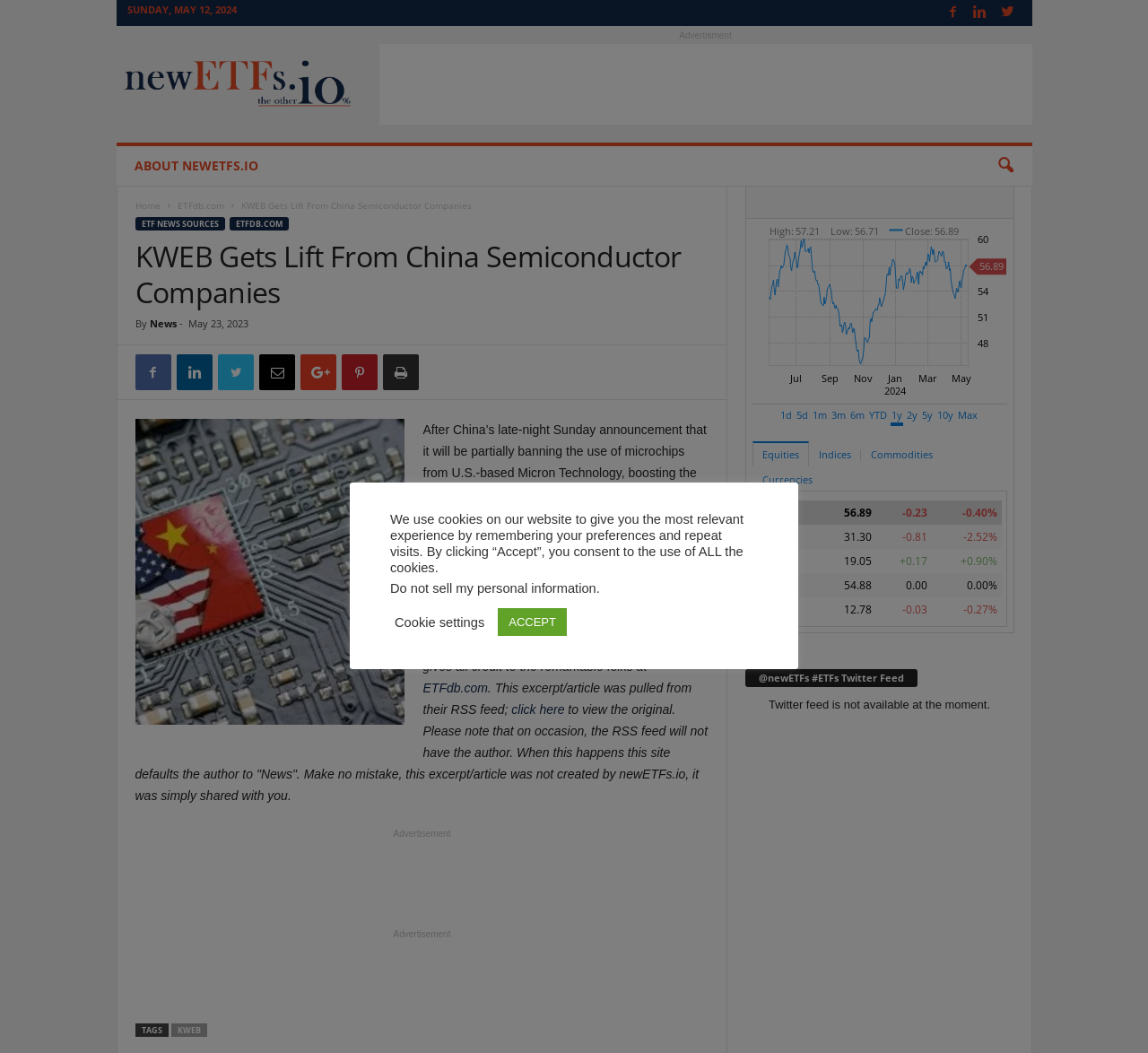Mark the bounding box of the element that matches the following description: "Cookie settings".

[0.344, 0.583, 0.422, 0.598]